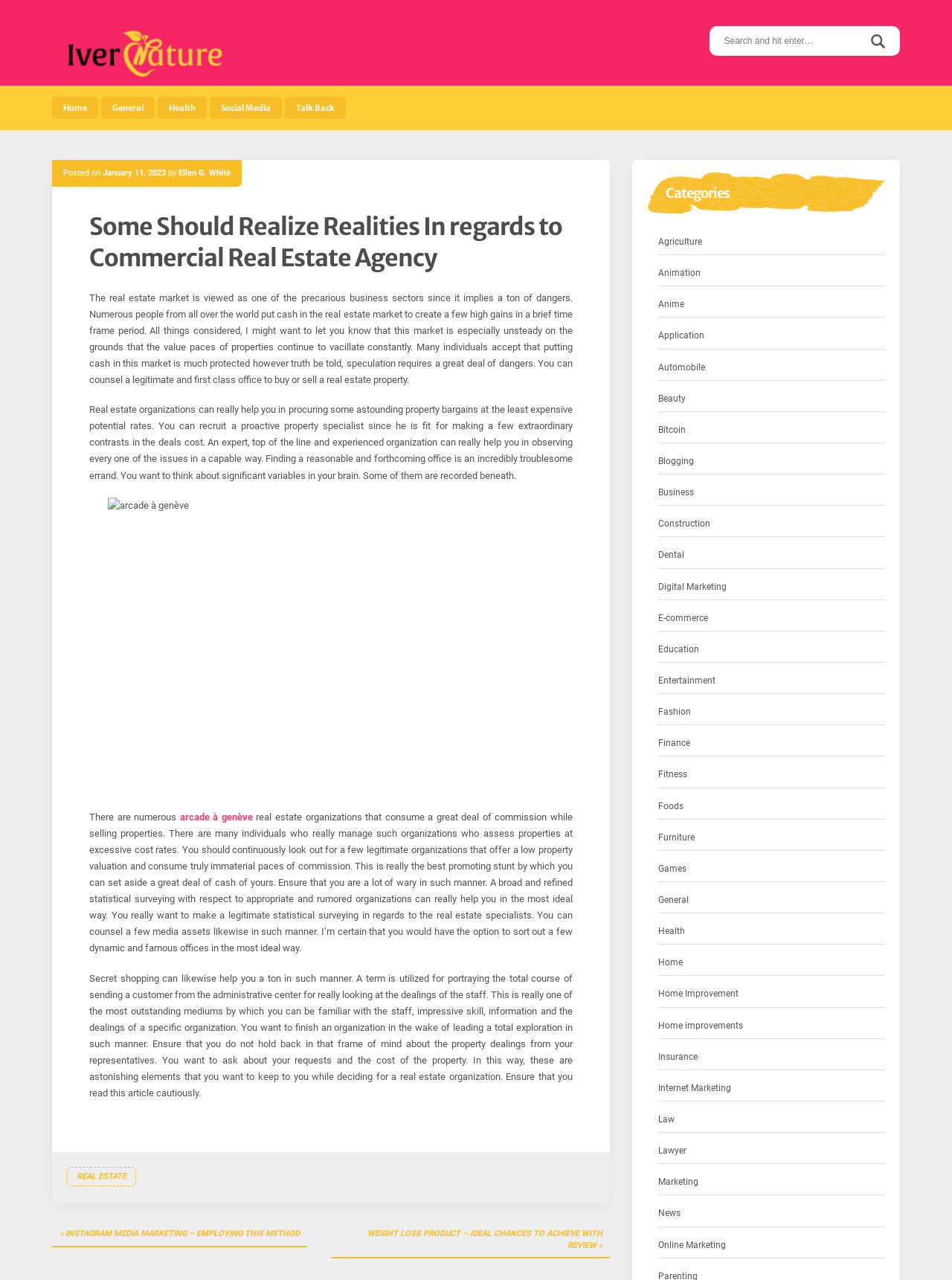Determine the bounding box coordinates for the UI element matching this description: "Digital Marketing".

[0.691, 0.452, 0.763, 0.465]